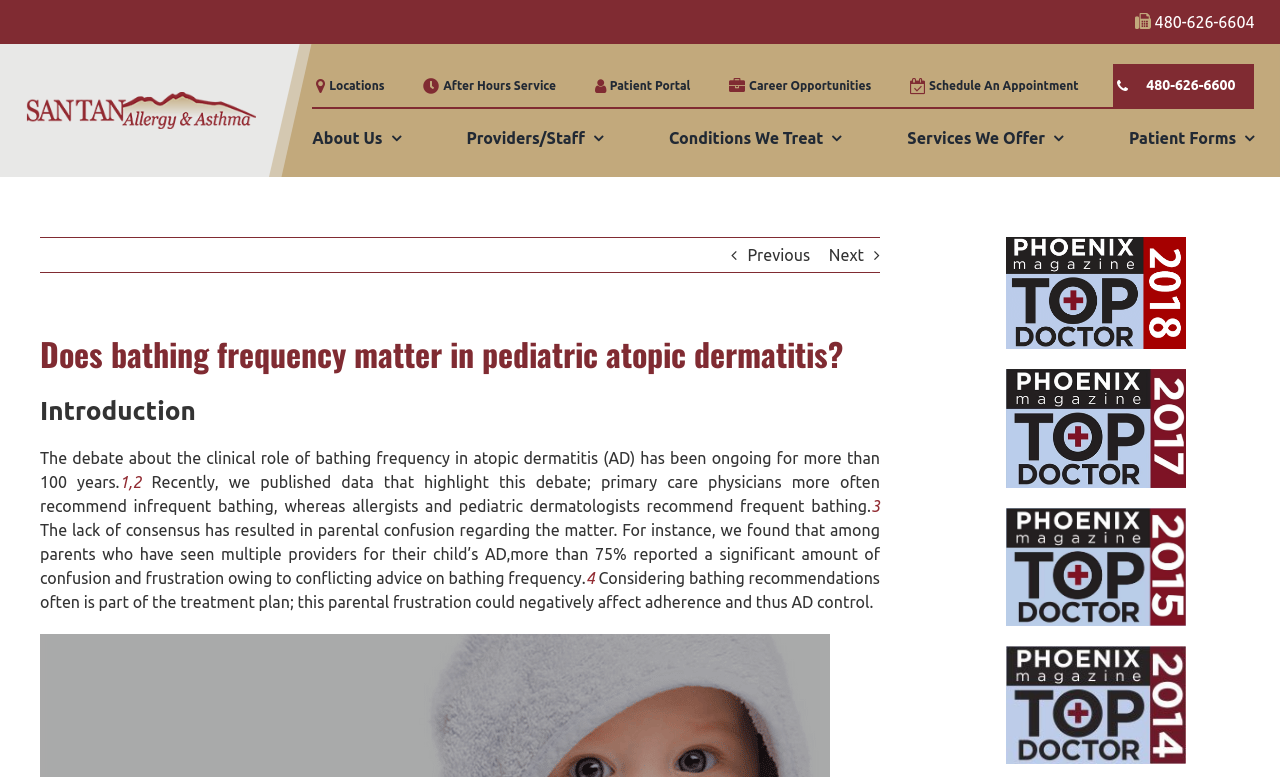Respond to the following question with a brief word or phrase:
How many images are there in the blog post?

4